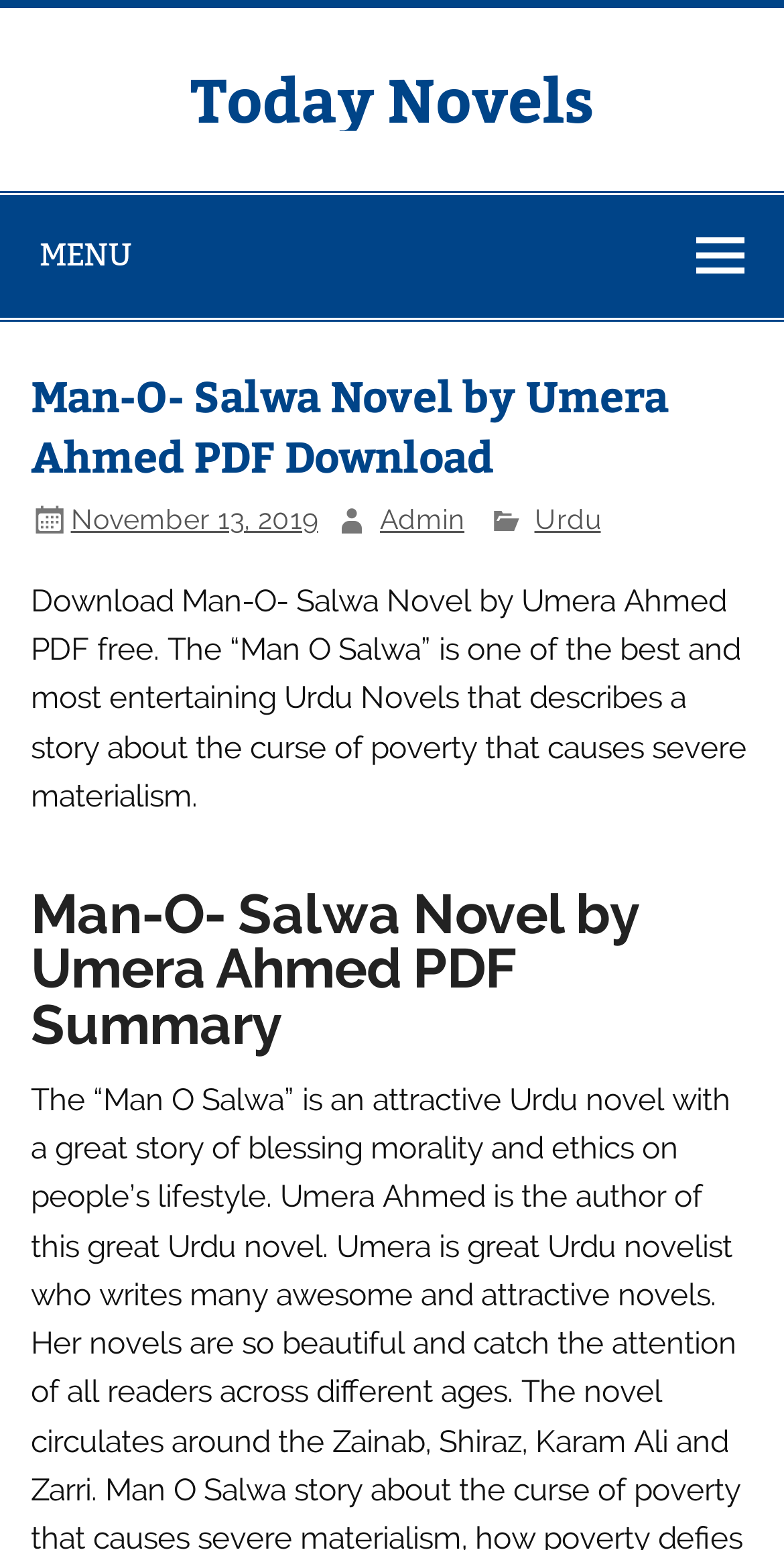Bounding box coordinates should be in the format (top-left x, top-left y, bottom-right x, bottom-right y) and all values should be floating point numbers between 0 and 1. Determine the bounding box coordinate for the UI element described as: Today Novels

[0.242, 0.037, 0.758, 0.09]